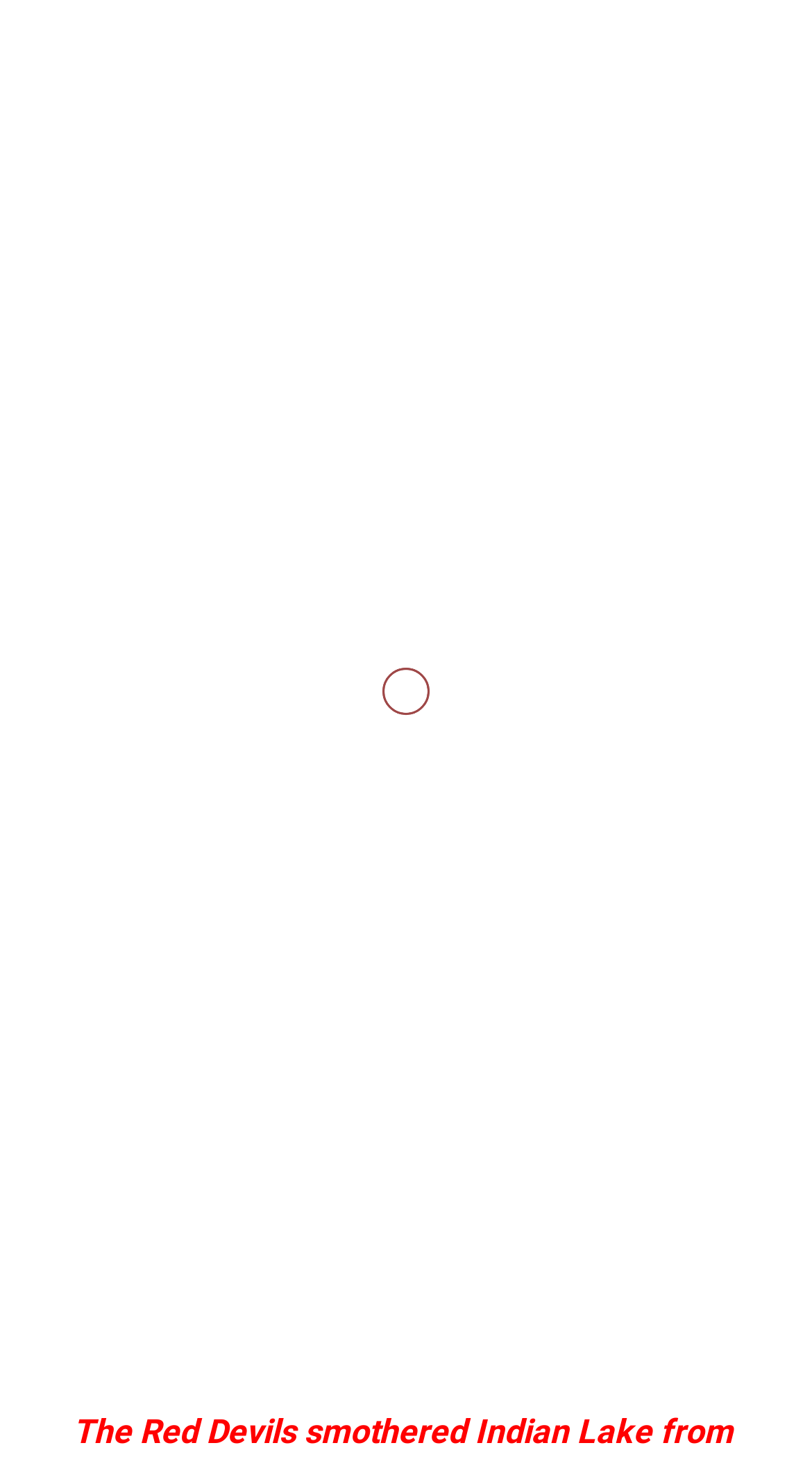Based on the element description, predict the bounding box coordinates (top-left x, top-left y, bottom-right x, bottom-right y) for the UI element in the screenshot: Joe Neves

[0.259, 0.631, 0.423, 0.654]